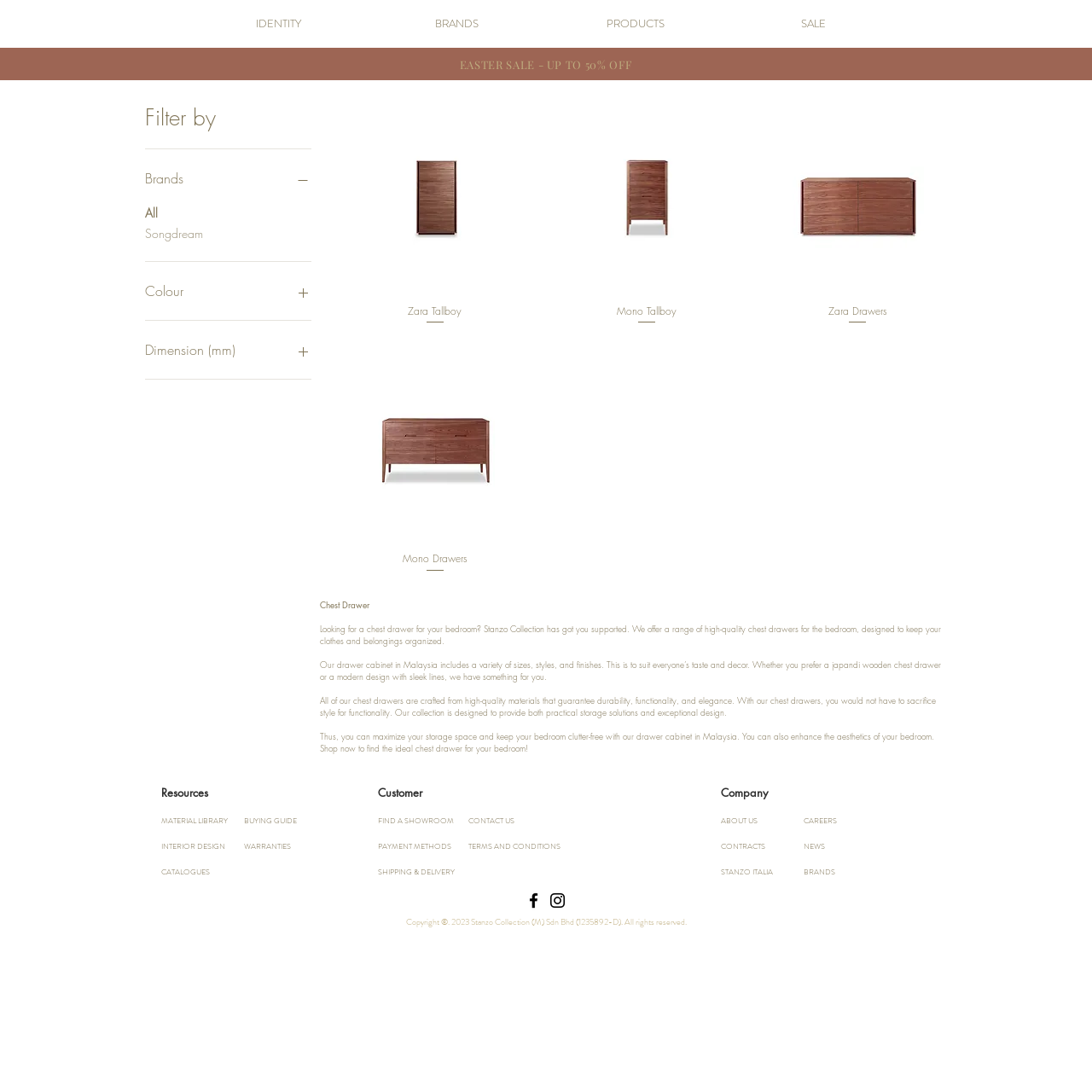Find the coordinates for the bounding box of the element with this description: "Construction".

None